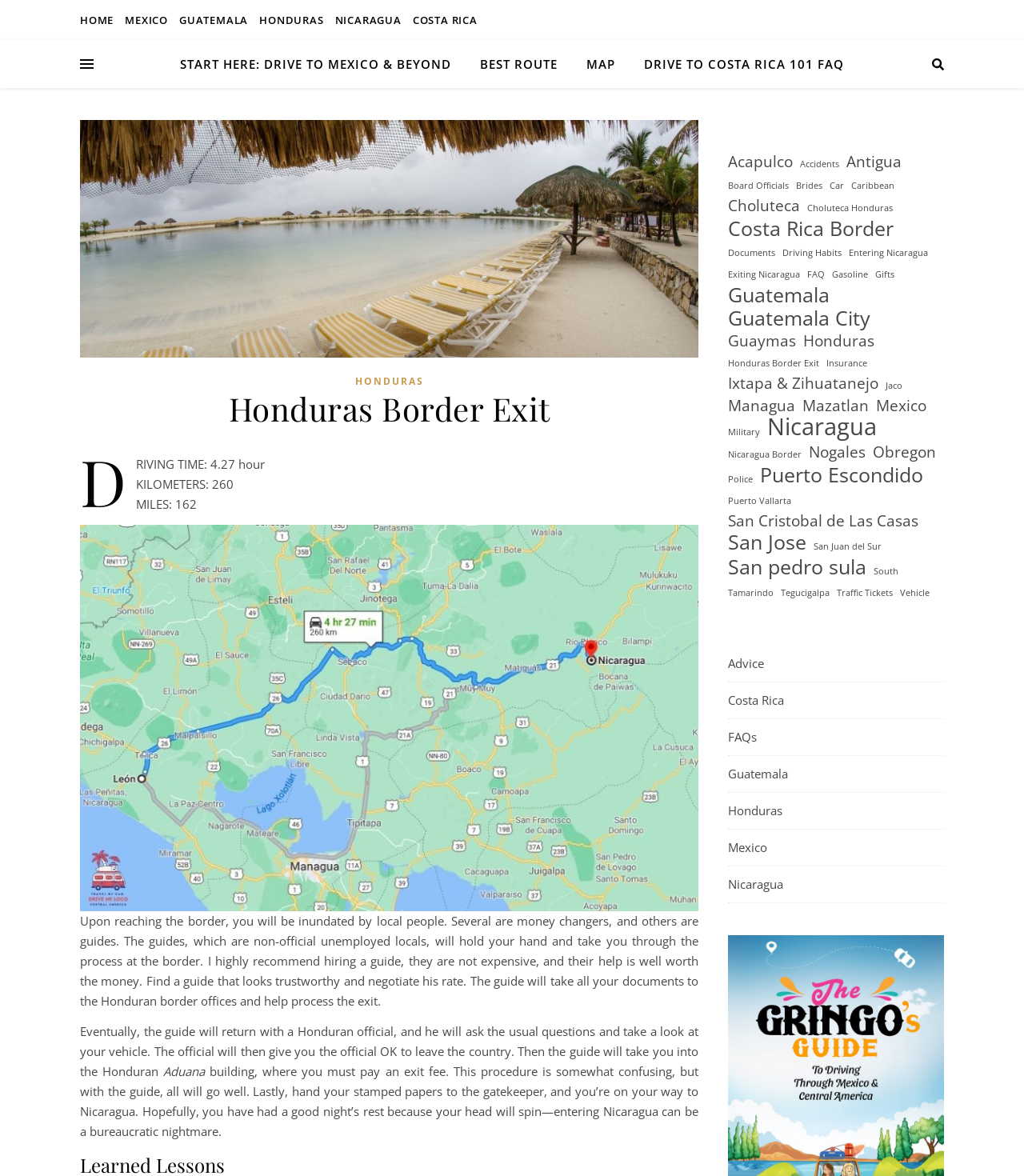What is the driving time to reach the border?
Please use the image to provide an in-depth answer to the question.

The driving time to reach the border can be found in the static text element 'DRIVING TIME: 4.27 hour' located at the top of the webpage.